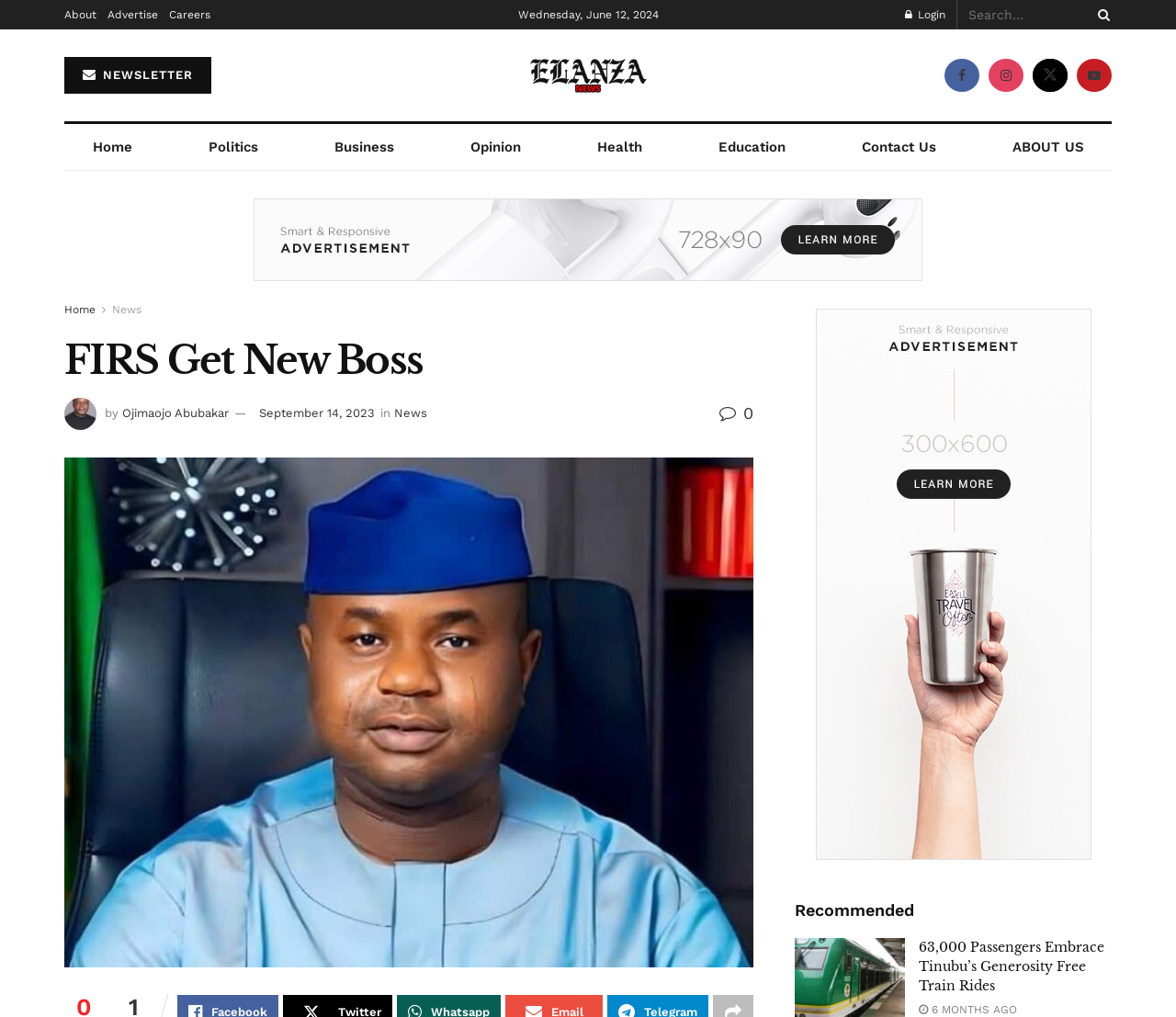Determine the bounding box coordinates of the clickable region to carry out the instruction: "View recommended news".

[0.676, 0.882, 0.777, 0.909]